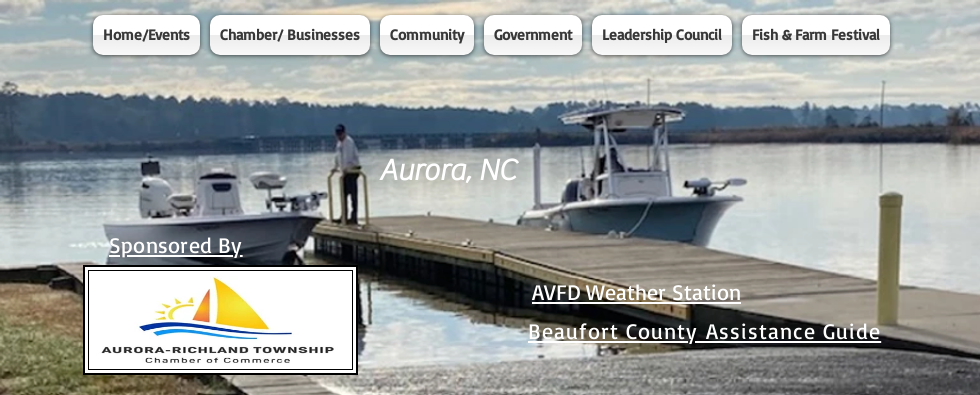Provide a single word or phrase answer to the question: 
What is reflected in the calm body of water?

The sky